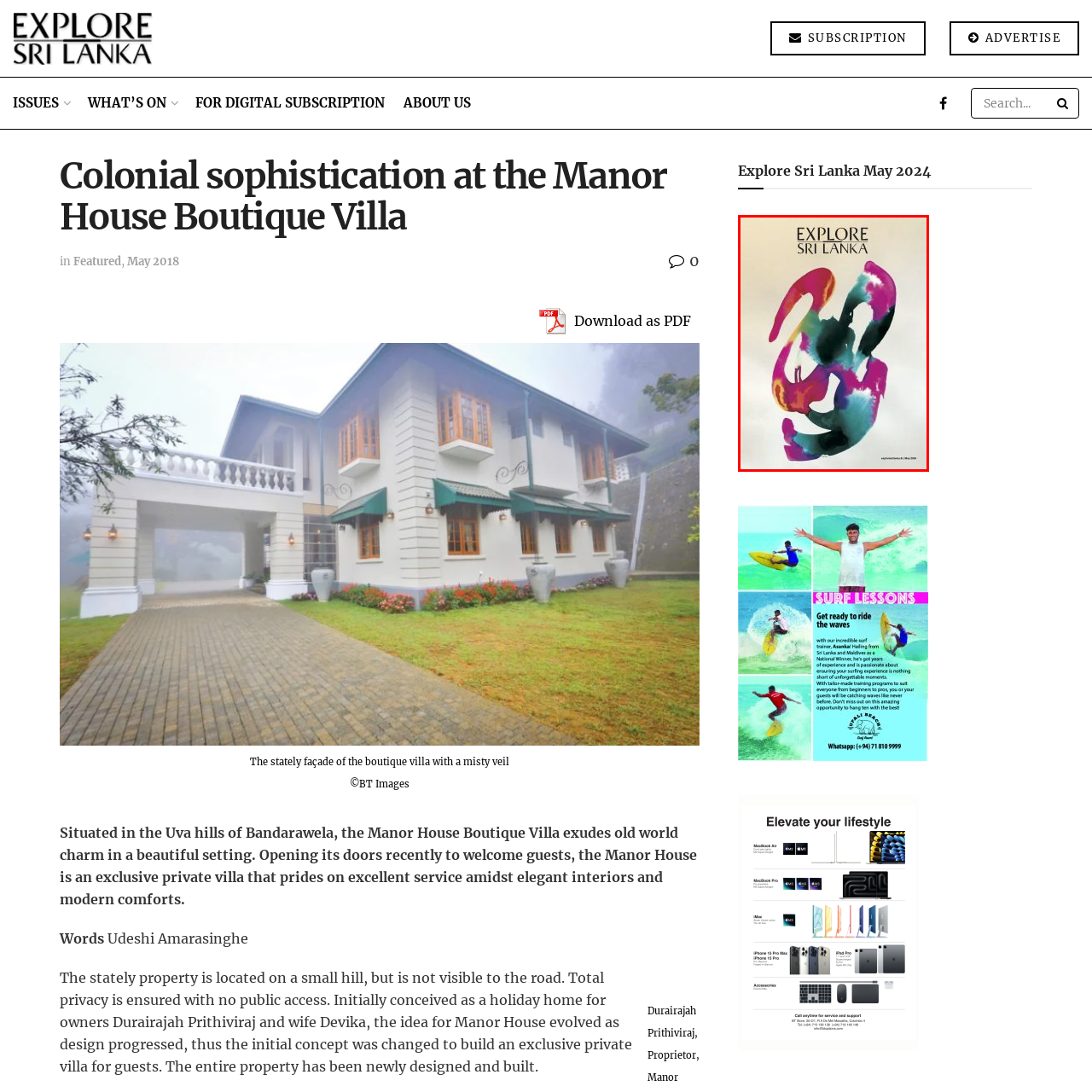Observe the image encased in the red box and deliver an in-depth response to the subsequent question by interpreting the details within the image:
What is the relevance of the date 'May 2024' on the poster?

The inclusion of a specific date, 'May 2024', implies that the poster is promoting tourism or events that are happening in Sri Lanka during that time period, making it a timely and relevant focus.